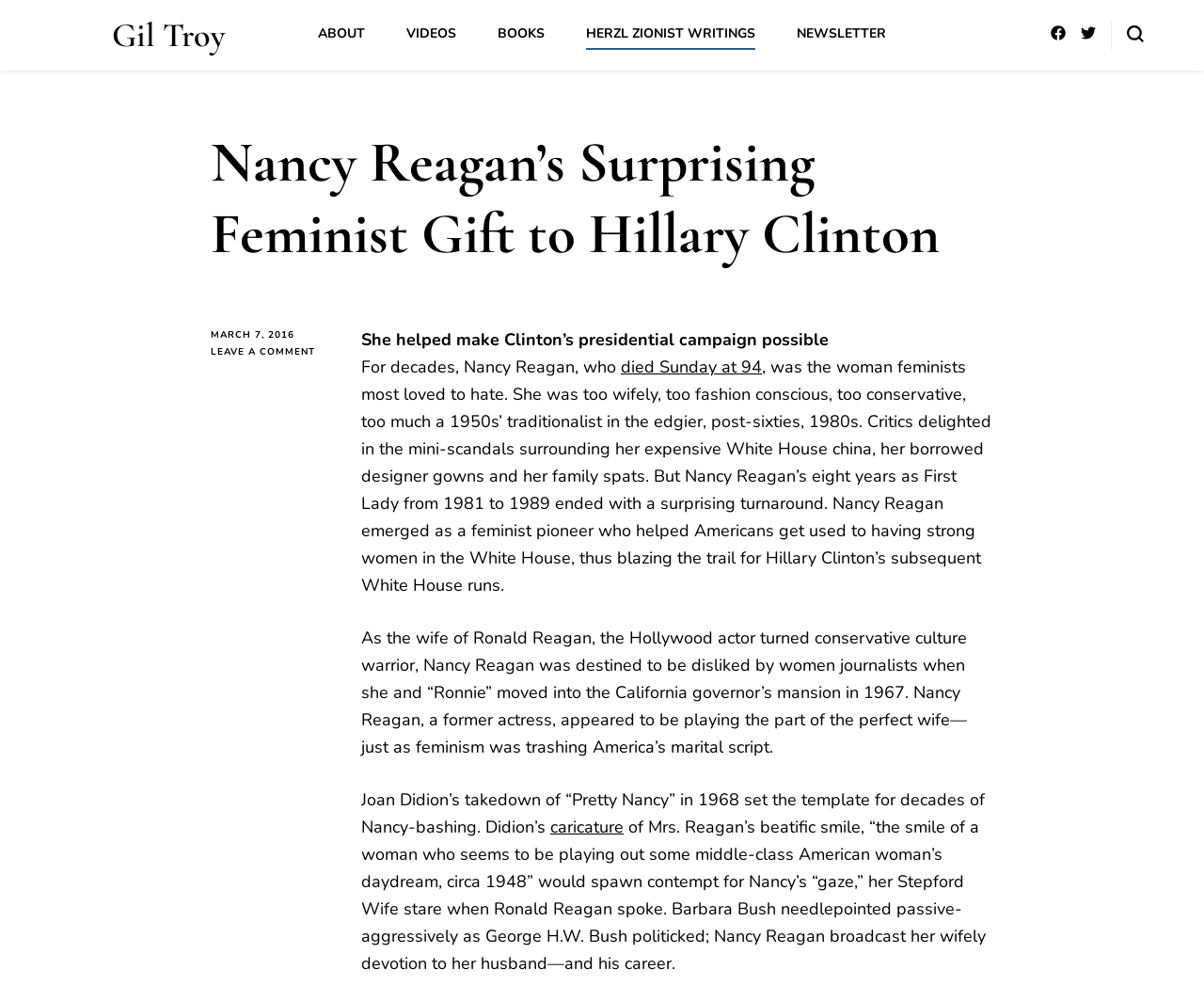What is the topic of the article?
Using the image, respond with a single word or phrase.

Nancy Reagan